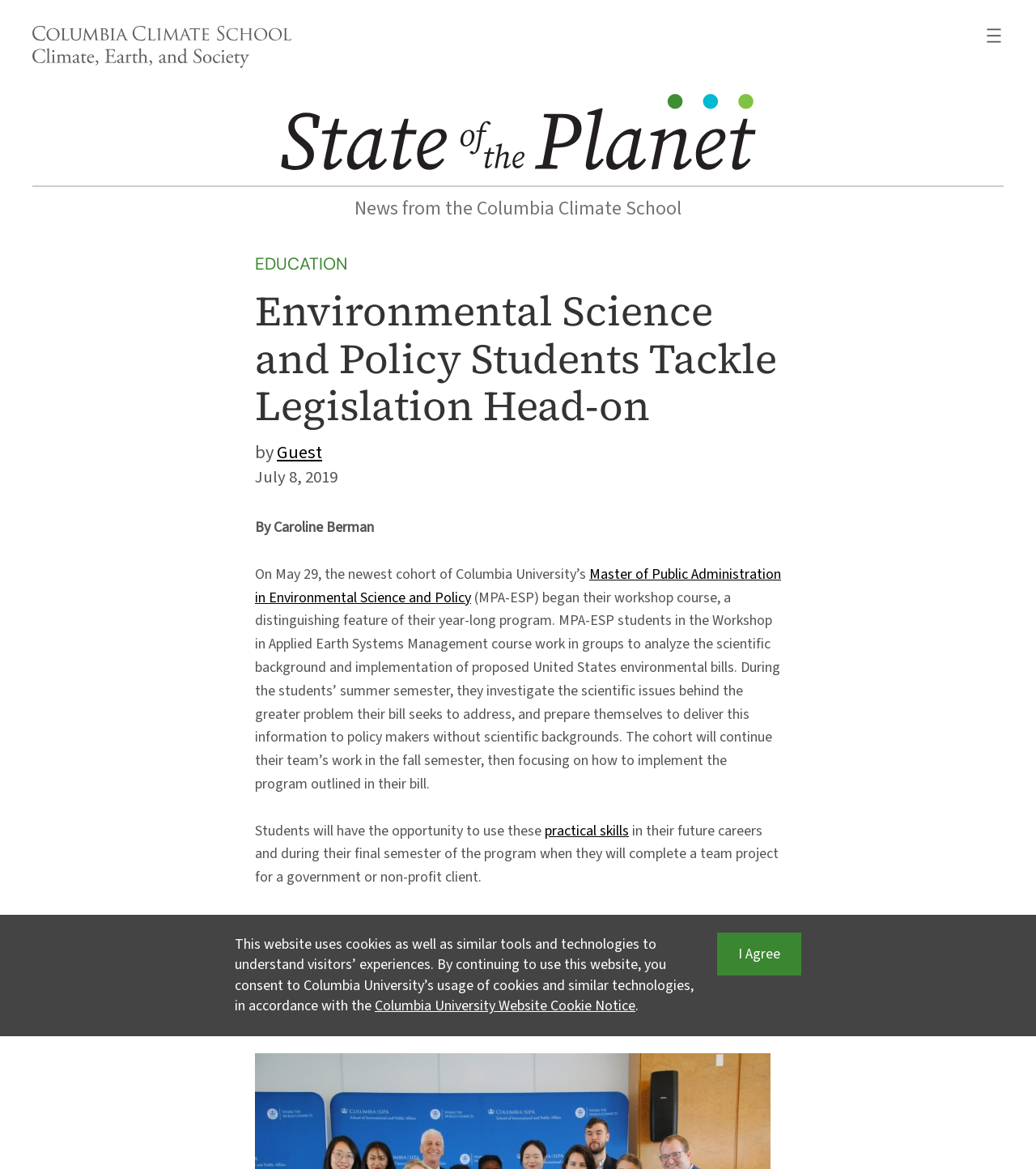How many bills are the students studying?
Please respond to the question with a detailed and well-explained answer.

I found the answer by reading the text content of the webpage, which mentions 'the five bills the current MPA-ESP cohort is studying'.